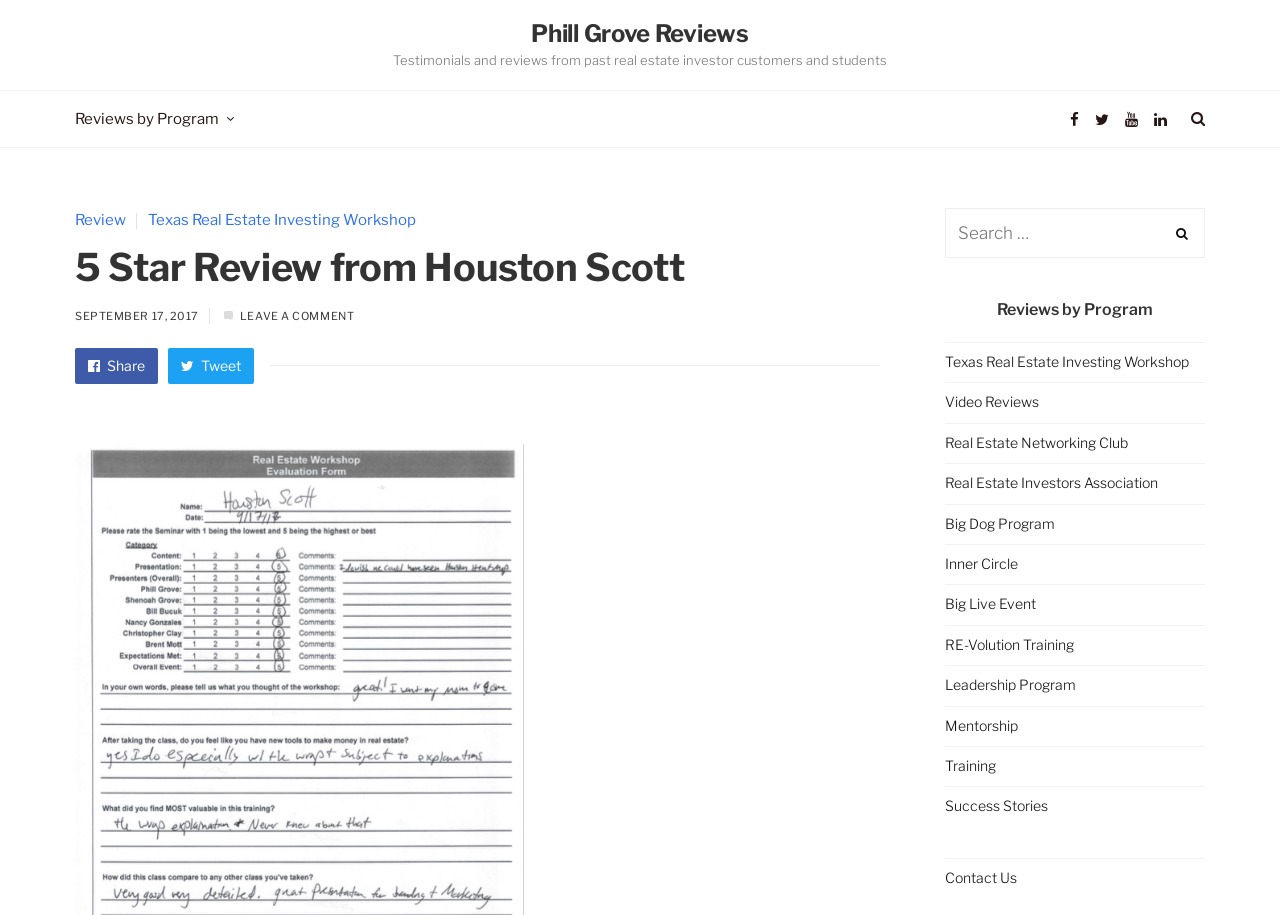Please identify the bounding box coordinates for the region that you need to click to follow this instruction: "Share on social media".

[0.059, 0.38, 0.123, 0.42]